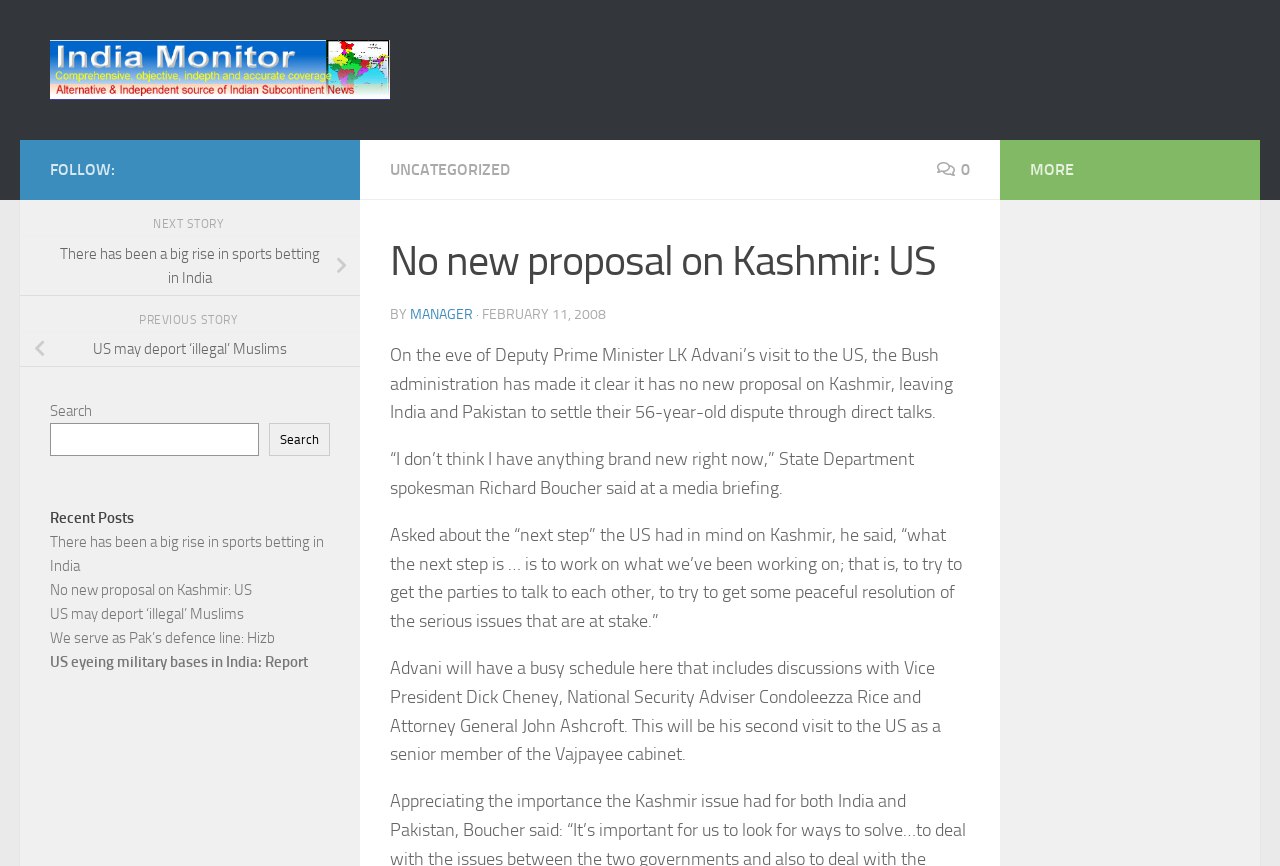What is the topic of discussion between Advani and US officials?
Kindly answer the question with as much detail as you can.

The webpage content mentions 'No new proposal on Kashmir: US' and 'the Bush administration has made it clear it has no new proposal on Kashmir...' which suggests that Kashmir is the topic of discussion between Advani and US officials.